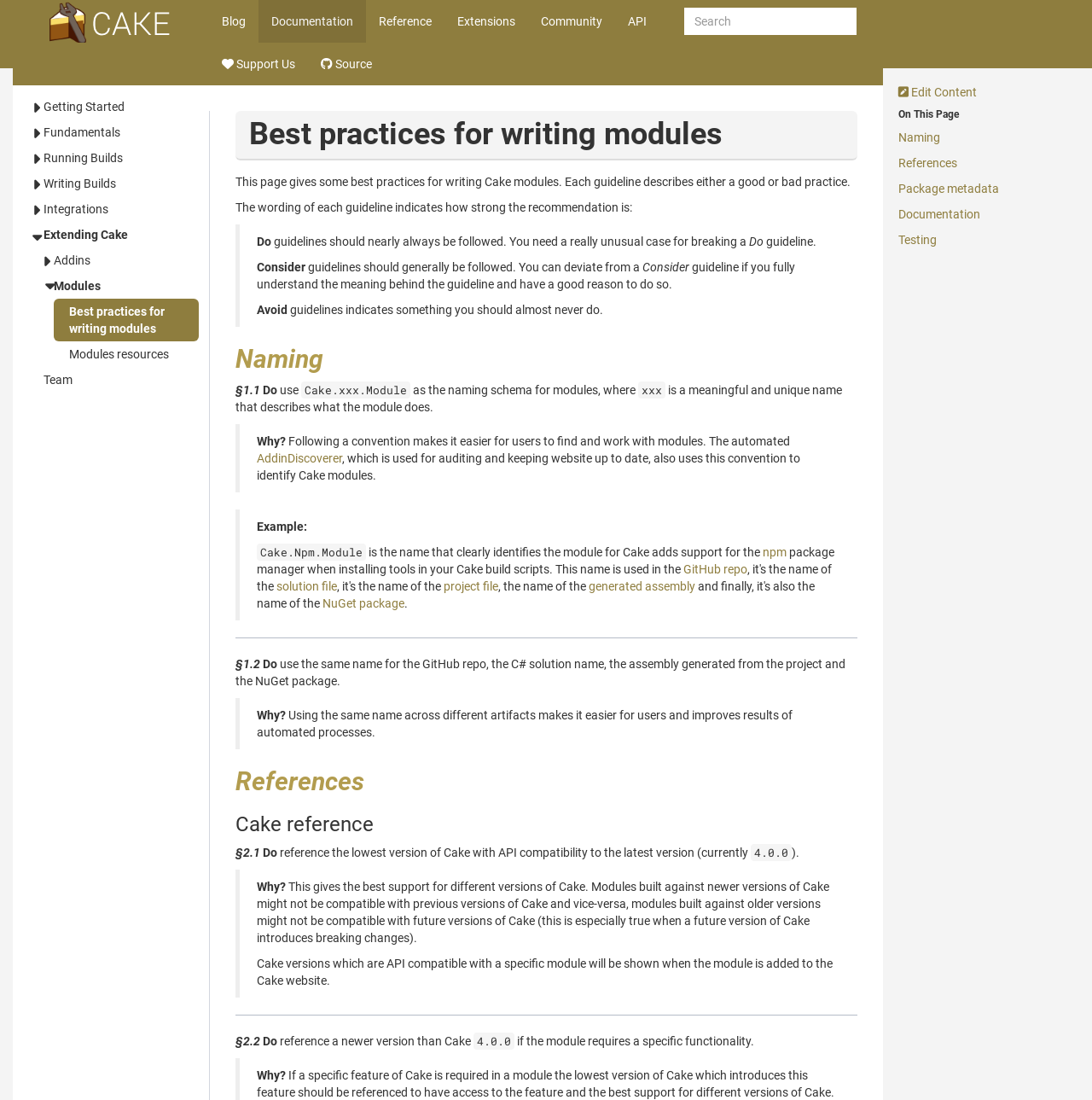Create a detailed narrative of the webpage’s visual and textual elements.

The webpage is about best practices for writing Cake modules. At the top, there is a search input field and a navigation menu with links to "Blog", "Documentation", "Reference", "Extensions", "Community", "API", and "Support Us" and "Source". Below the navigation menu, there is a heading "On This Page" followed by a list of links to different sections of the page, including "Naming", "References", "Package metadata", "Documentation", "Testing", and "Getting Started".

On the left side of the page, there is a list of links to various topics, including "Fundamentals", "Running Builds", "Writing Builds", "Integrations", "Extending Cake", "Addins", "Modules", and "Team". 

The main content of the page starts with a heading "Best practices for writing modules" followed by a paragraph of text explaining the purpose of the page. Below this, there is a blockquote with text describing the wording of each guideline, including "Do", "Consider", and "Avoid".

The page then discusses the topic of "Naming" with a heading "Naming Anchor" and a link to "Anchor". There is a section of text explaining the recommended naming schema for modules, followed by a blockquote with text explaining why this convention is important. Another blockquote provides an example of a well-named module.

The page continues with more sections, each discussing a different best practice for writing Cake modules. There are headings, paragraphs of text, blockquotes, and links to related topics throughout the page.